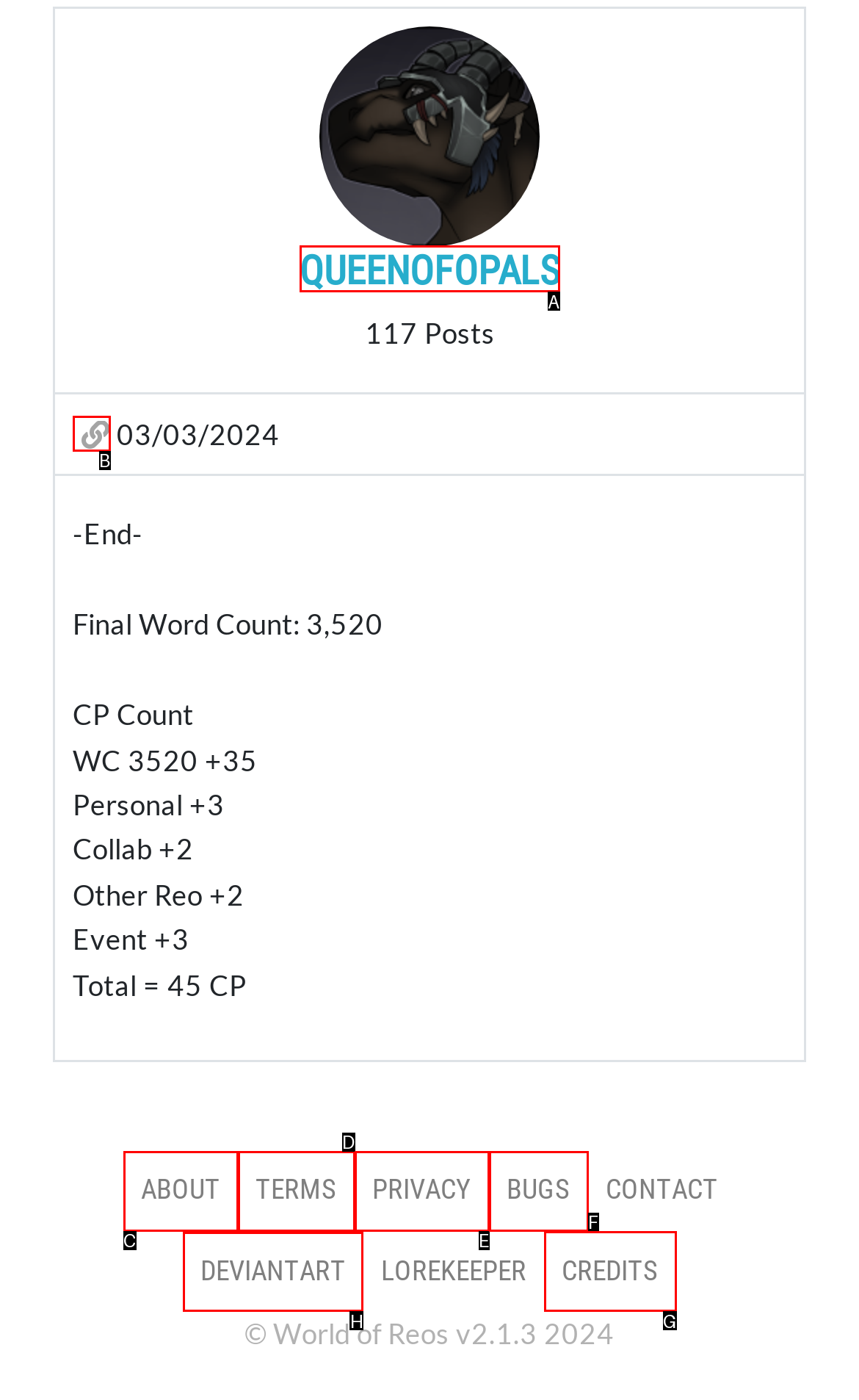Select the proper UI element to click in order to perform the following task: Click LinkedIn. Indicate your choice with the letter of the appropriate option.

None